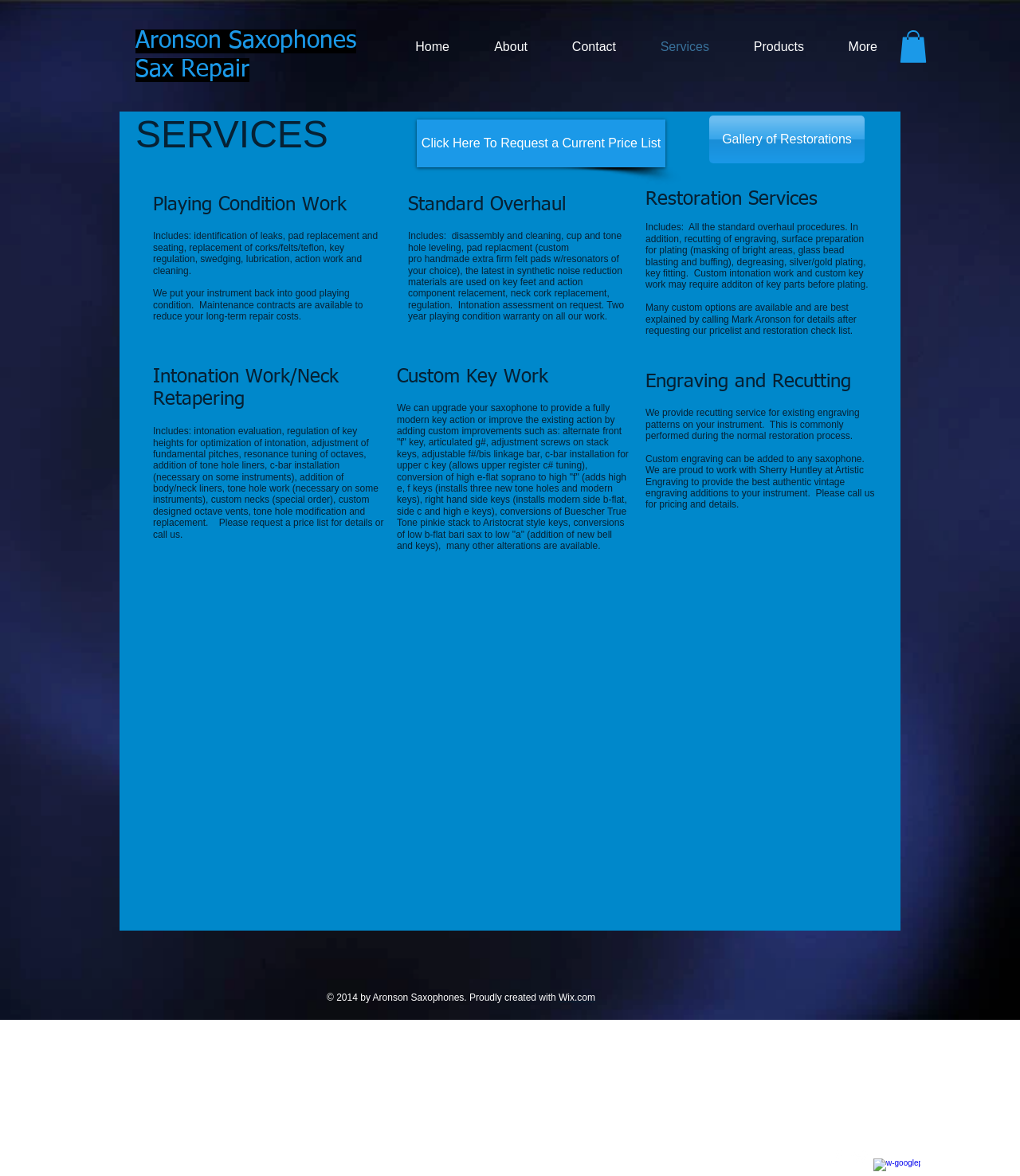What is the name of the company that provides custom engraving services?
Answer the question with as much detail as you can, using the image as a reference.

The name of the company that provides custom engraving services can be found in the description provided under the heading 'Engraving and Recutting', which mentions that they work with Sherry Huntley at Artistic Engraving.